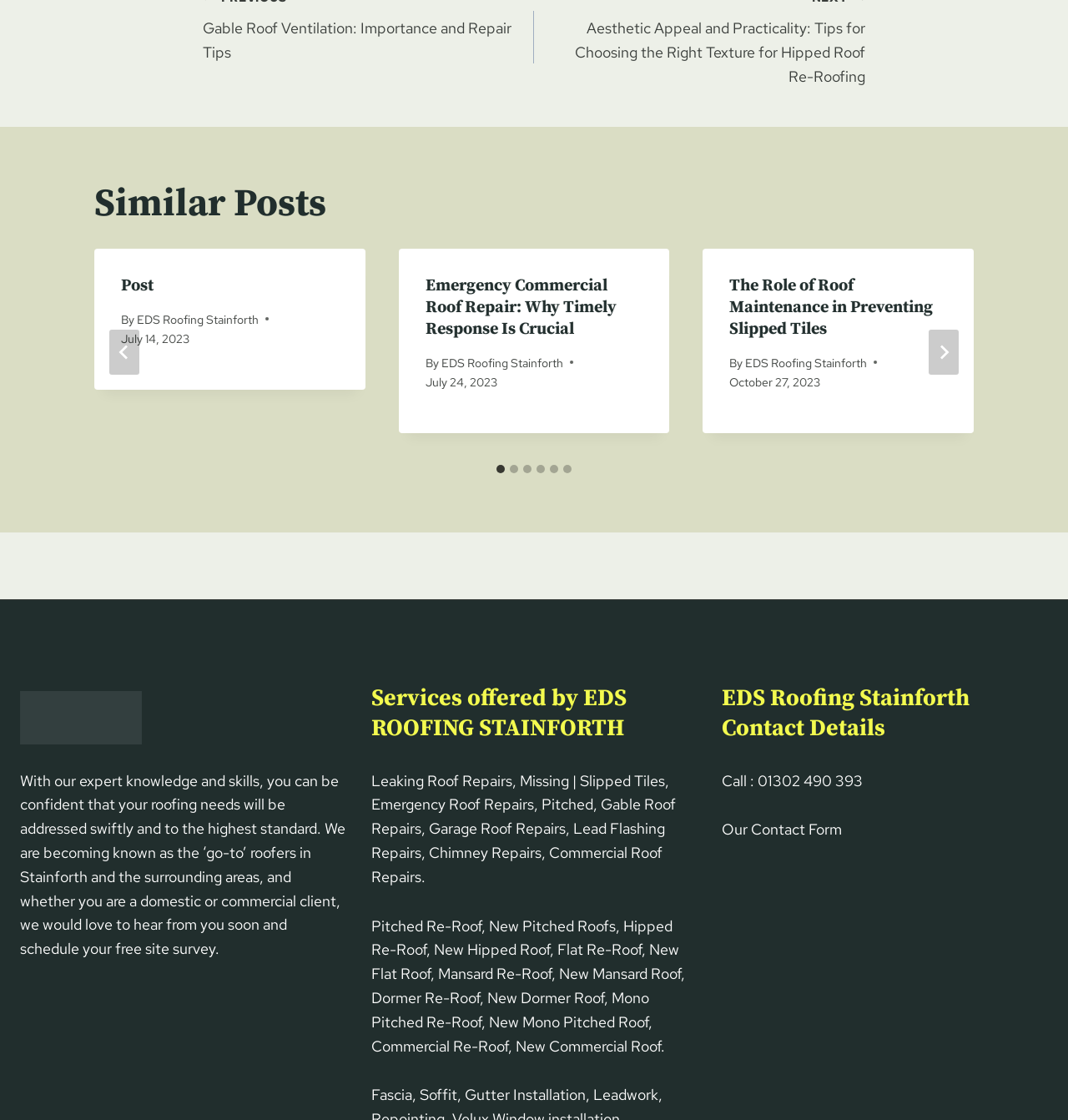Please indicate the bounding box coordinates of the element's region to be clicked to achieve the instruction: "Explore the 'Setting' menu". Provide the coordinates as four float numbers between 0 and 1, i.e., [left, top, right, bottom].

None